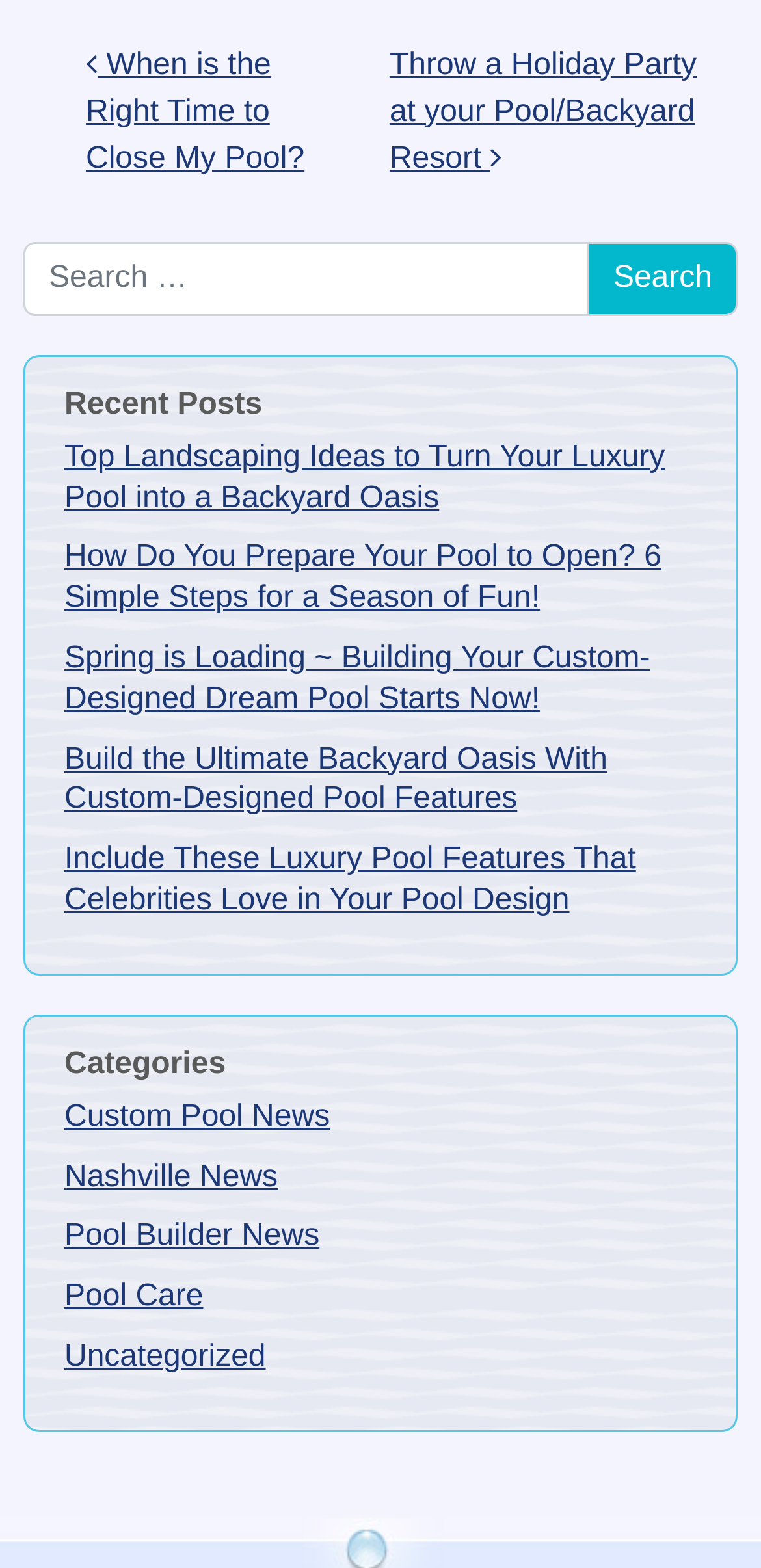What is the purpose of the search box?
From the image, respond using a single word or phrase.

To search the website